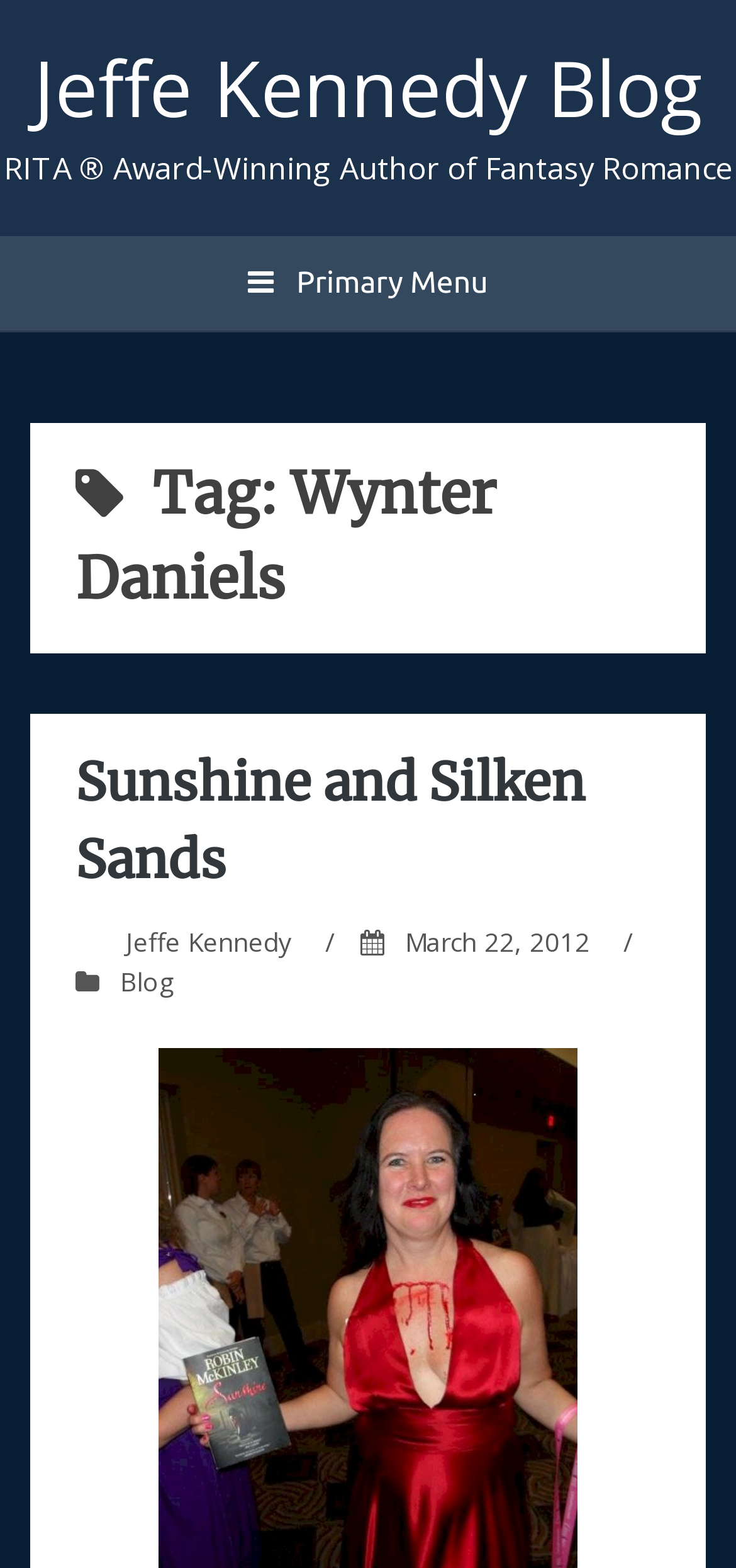Please determine and provide the text content of the webpage's heading.

Tag: Wynter Daniels